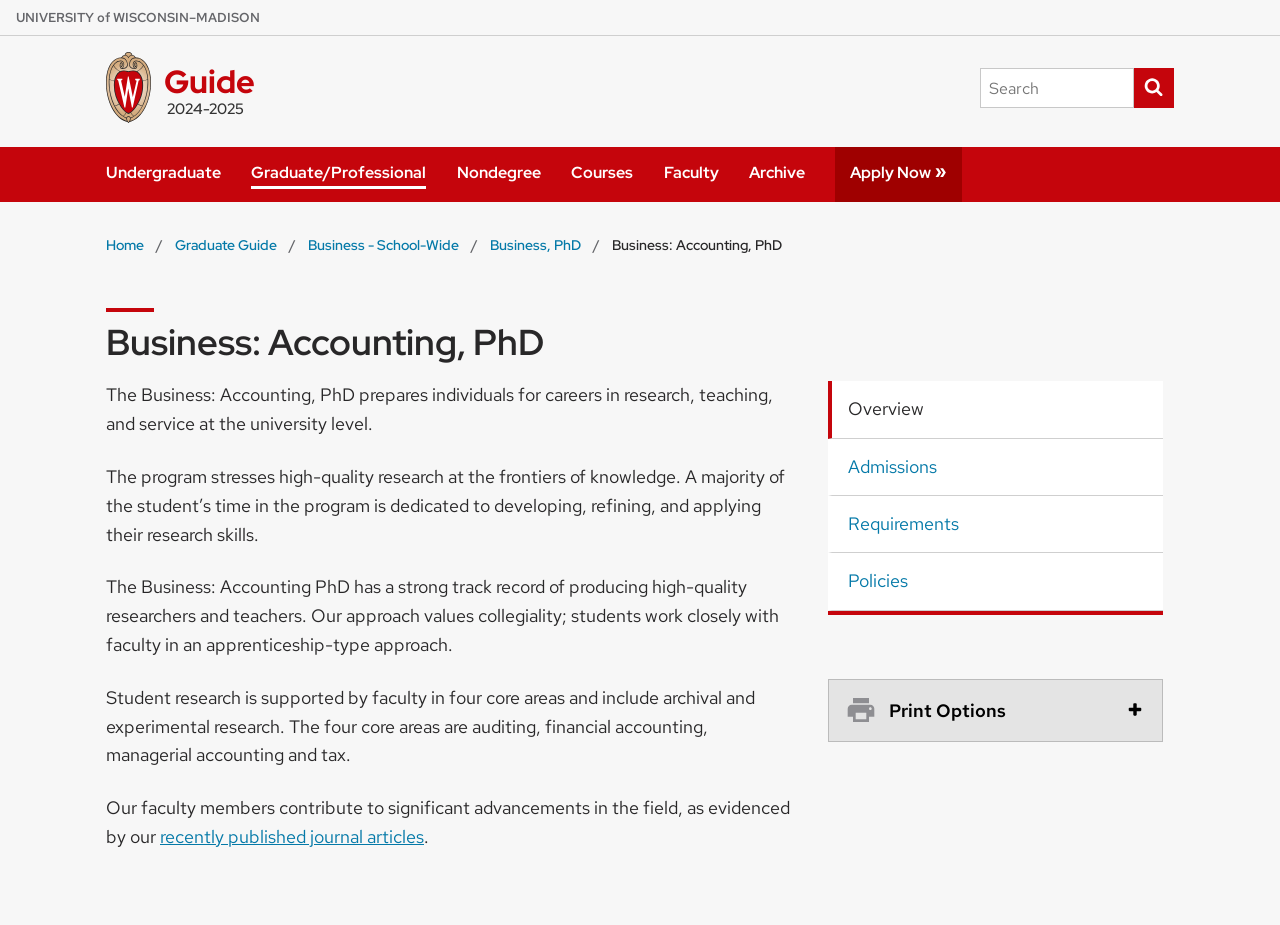Please find the bounding box coordinates of the section that needs to be clicked to achieve this instruction: "Search this site".

[0.766, 0.074, 0.886, 0.117]